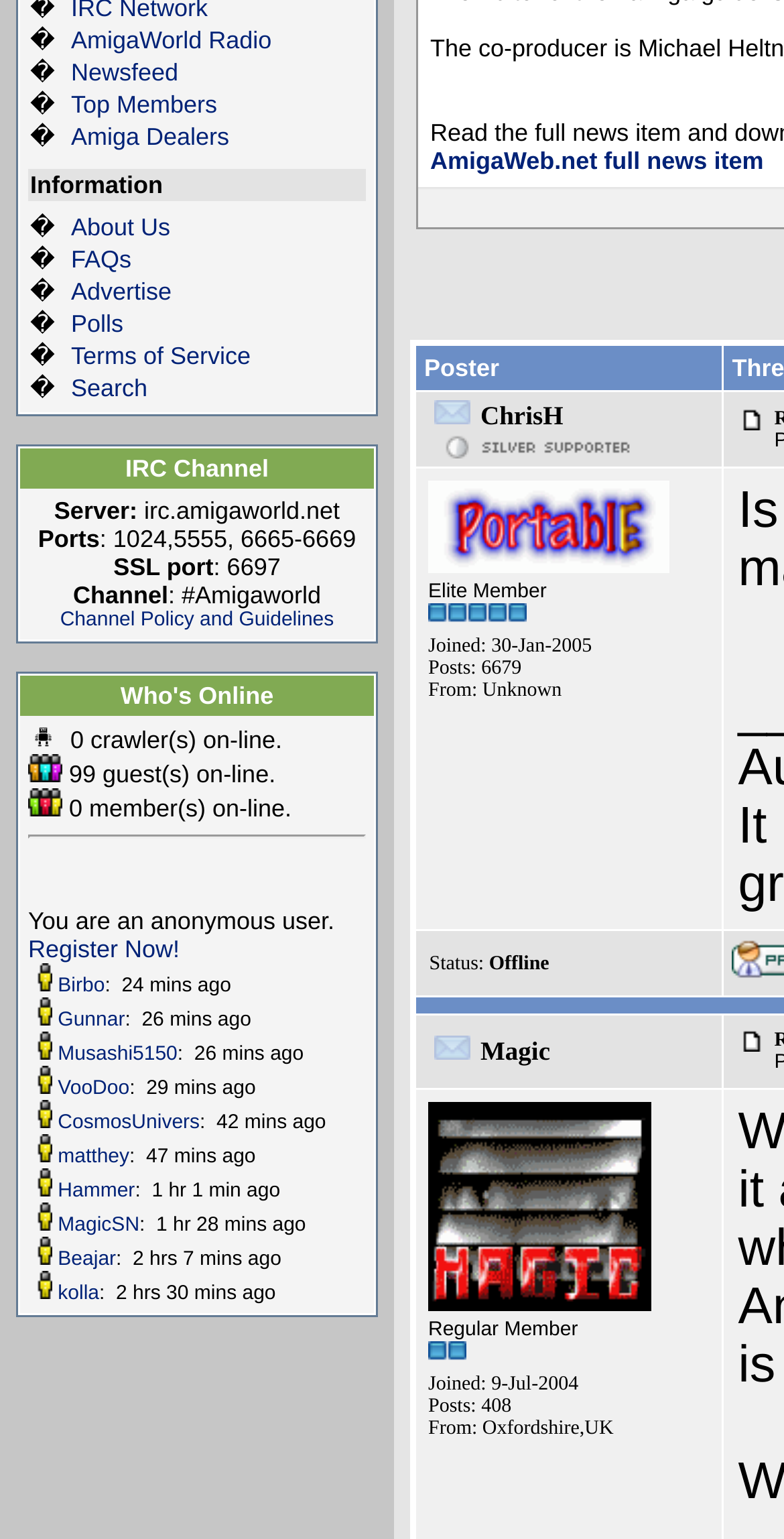Given the following UI element description: "Terms of Service", find the bounding box coordinates in the webpage screenshot.

[0.091, 0.222, 0.32, 0.24]